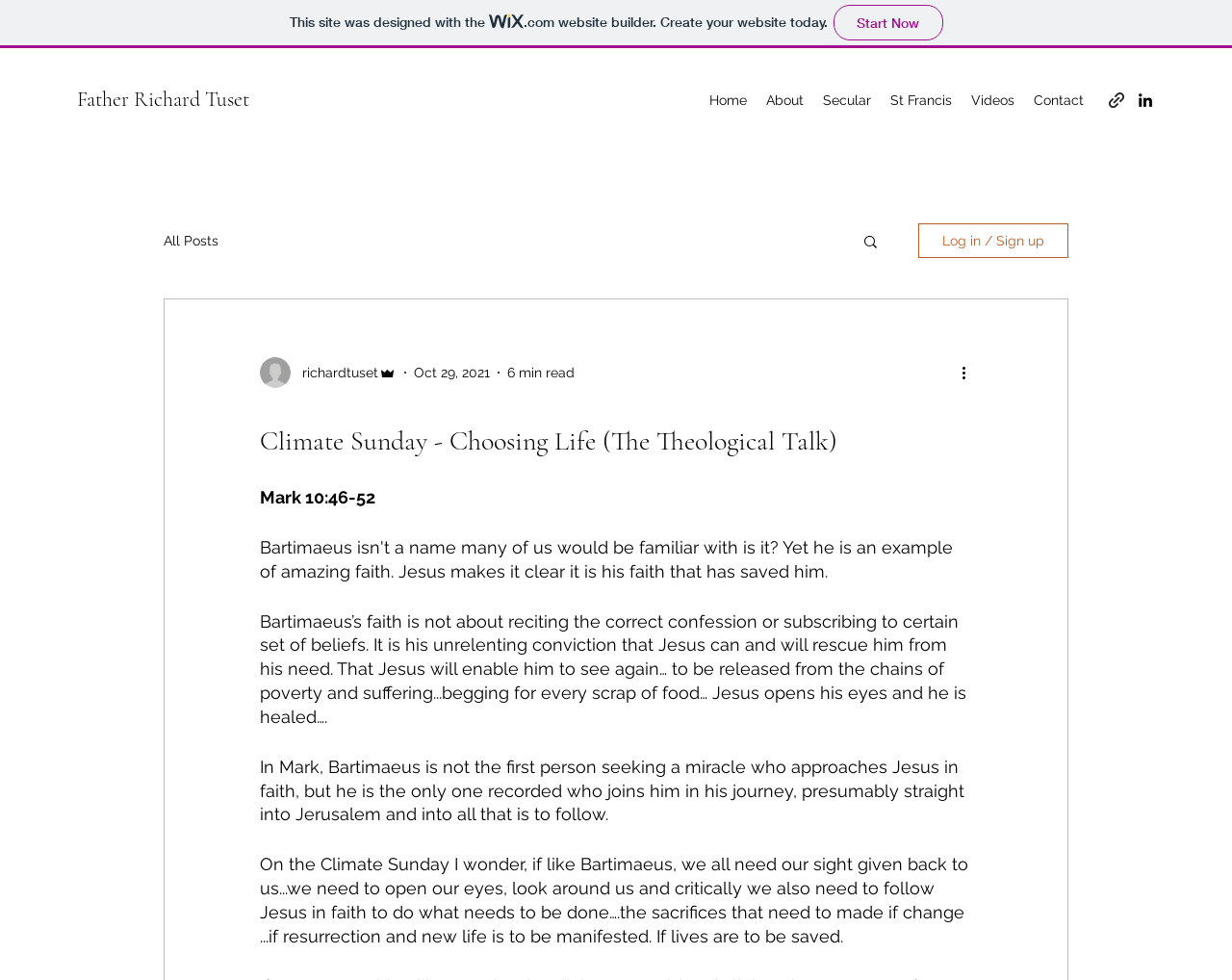Kindly provide the bounding box coordinates of the section you need to click on to fulfill the given instruction: "Read more about the blog post".

[0.778, 0.368, 0.797, 0.392]